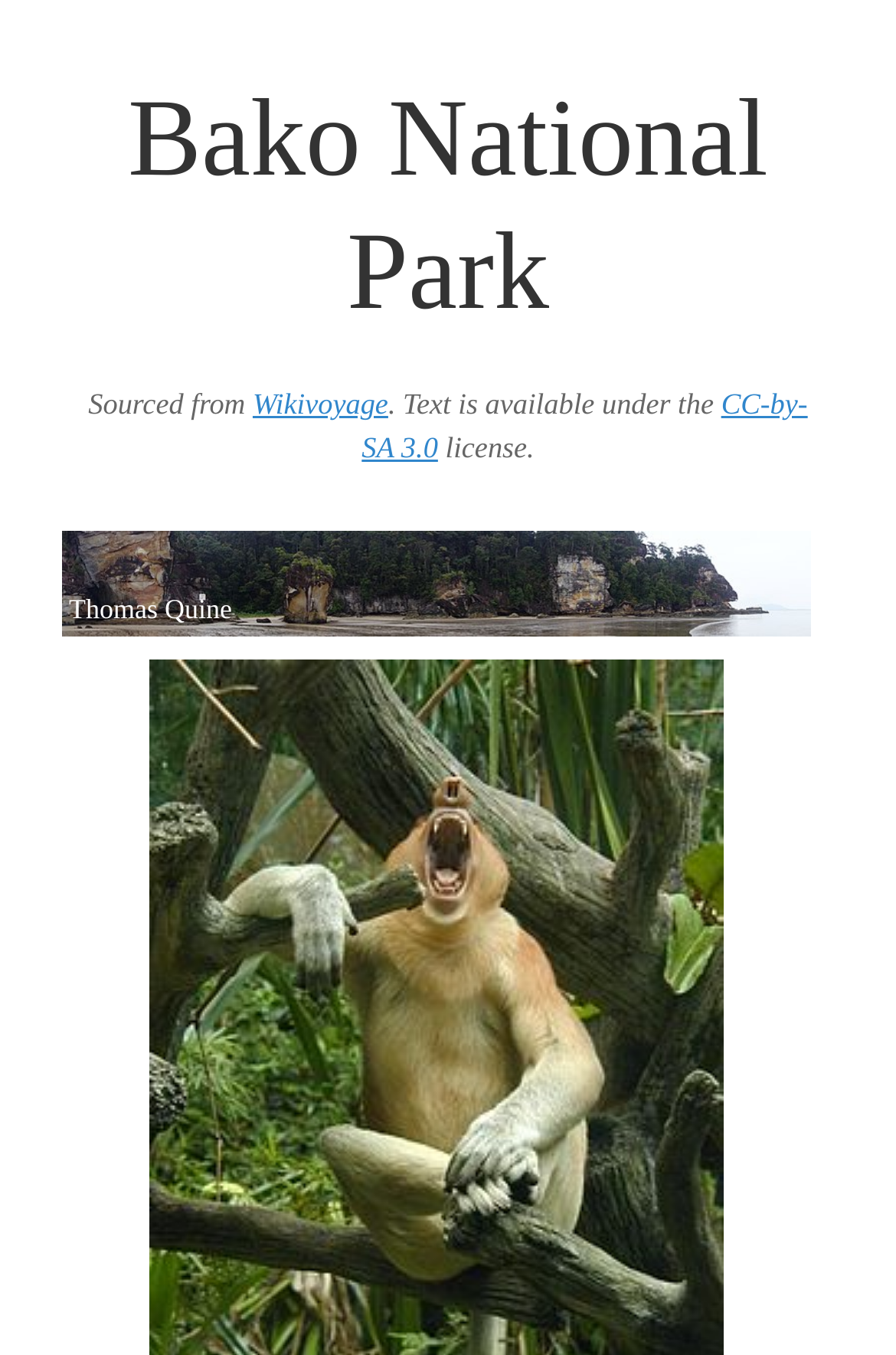Please analyze the image and provide a thorough answer to the question:
What is the subject of the image on this webpage?

The subject of the image on this webpage can be inferred as Bako National Park since the image is present on a webpage with the title 'Bako National Park' and there is no other context to suggest otherwise.